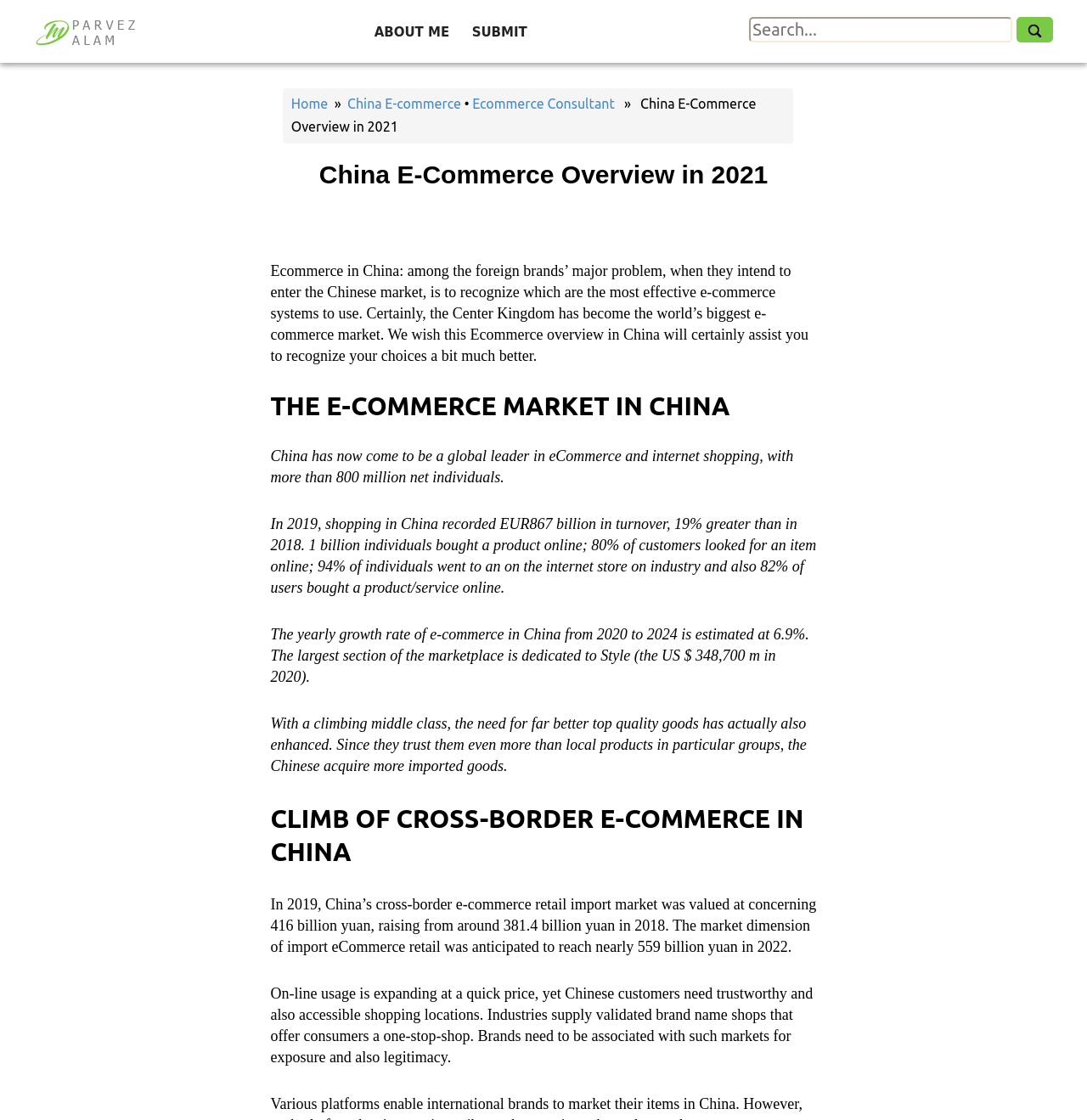Please find and report the bounding box coordinates of the element to click in order to perform the following action: "Click the Home button". The coordinates should be expressed as four float numbers between 0 and 1, in the format [left, top, right, bottom].

[0.268, 0.086, 0.302, 0.099]